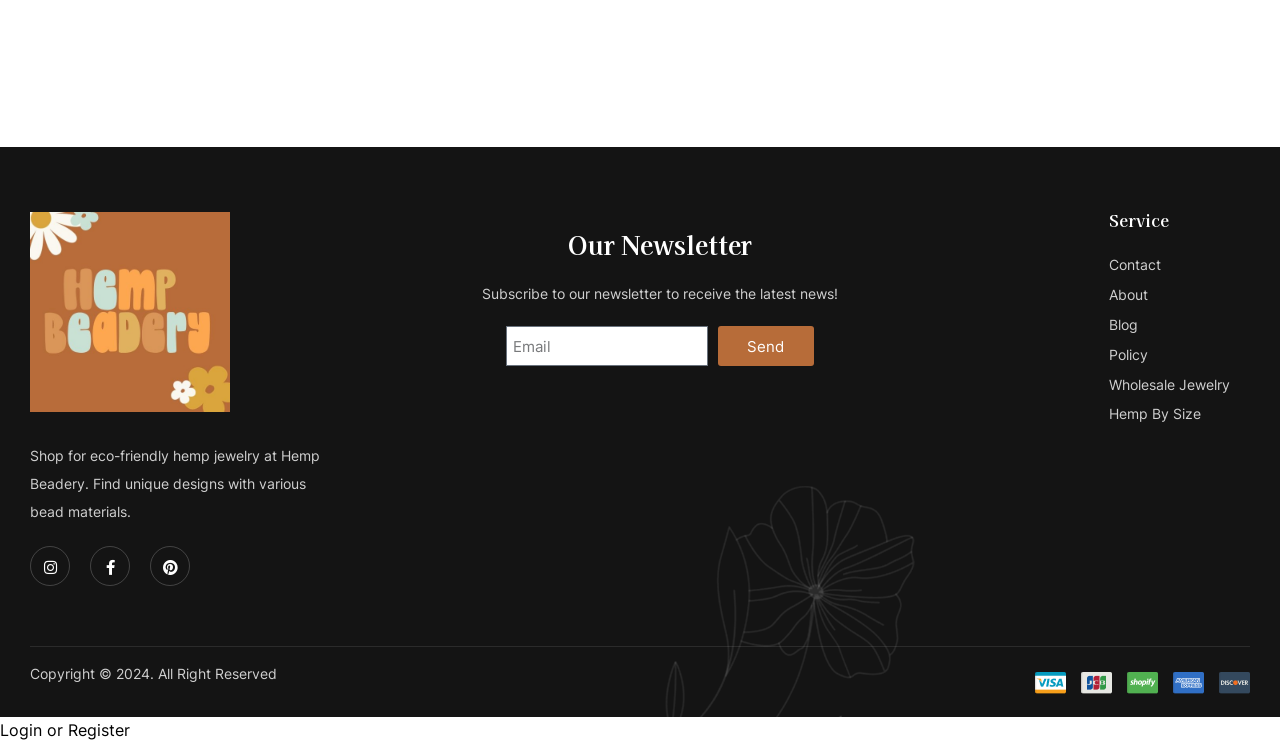How many social media links are available?
Refer to the image and give a detailed response to the question.

There are three social media links available, which can be identified by the icons '', '', and '' located near the top of the page.